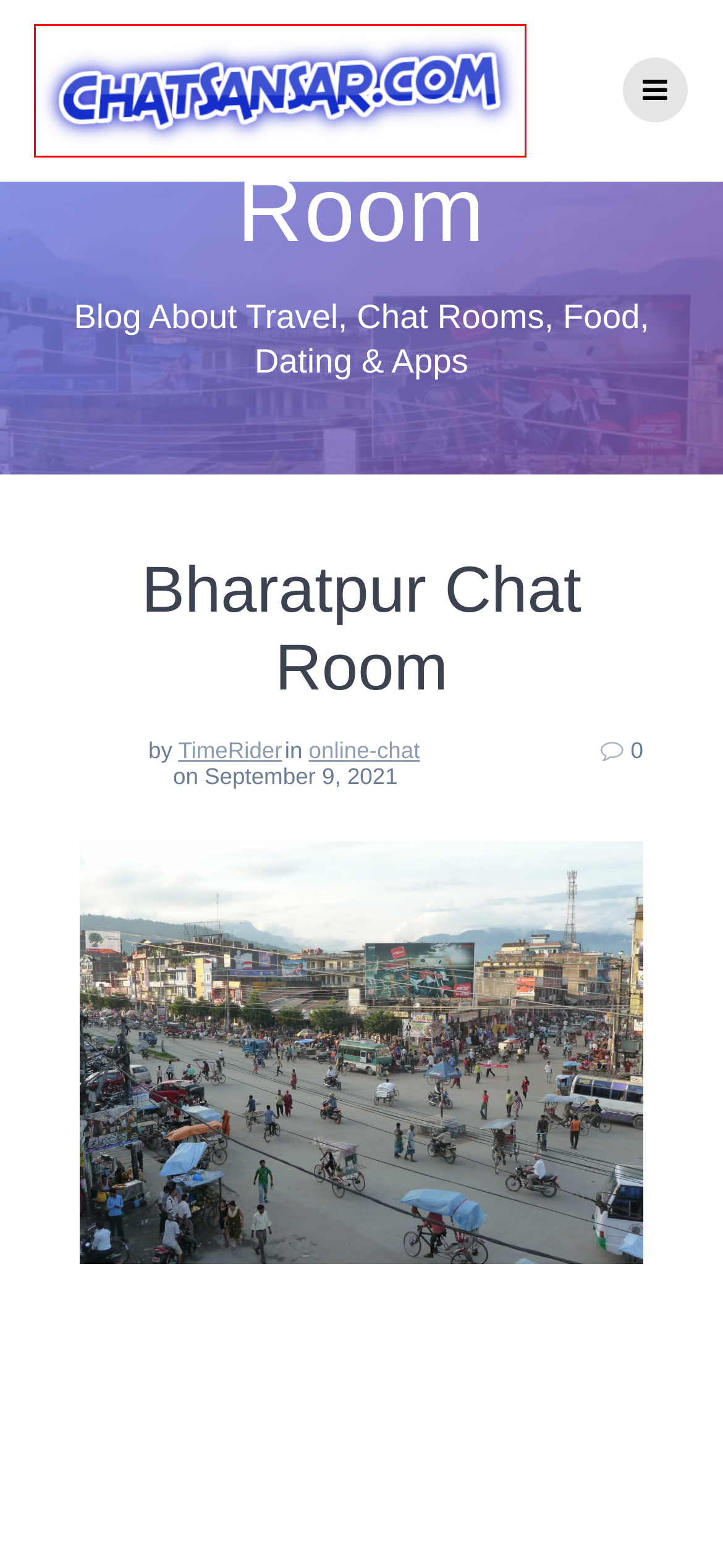A screenshot of a webpage is given with a red bounding box around a UI element. Choose the description that best matches the new webpage shown after clicking the element within the red bounding box. Here are the candidates:
A. What is Bigo Live used for - Chat Sansar Blog Posts
B. TimeRider - Chat Sansar Blog Posts
C. Privacy Policy - Chat Sansar Blog Posts
D. Travel, Chat Rooms, Food, Dating & Apps - Chat Sansar Blog Posts
E. online-chat - Chat Sansar Blog Posts
F. ChatSansar.com - Anope IRC Services
G. bharatpur chat - Chat Sansar Blog Posts
H. bharatpur online chat - Chat Sansar Blog Posts

D